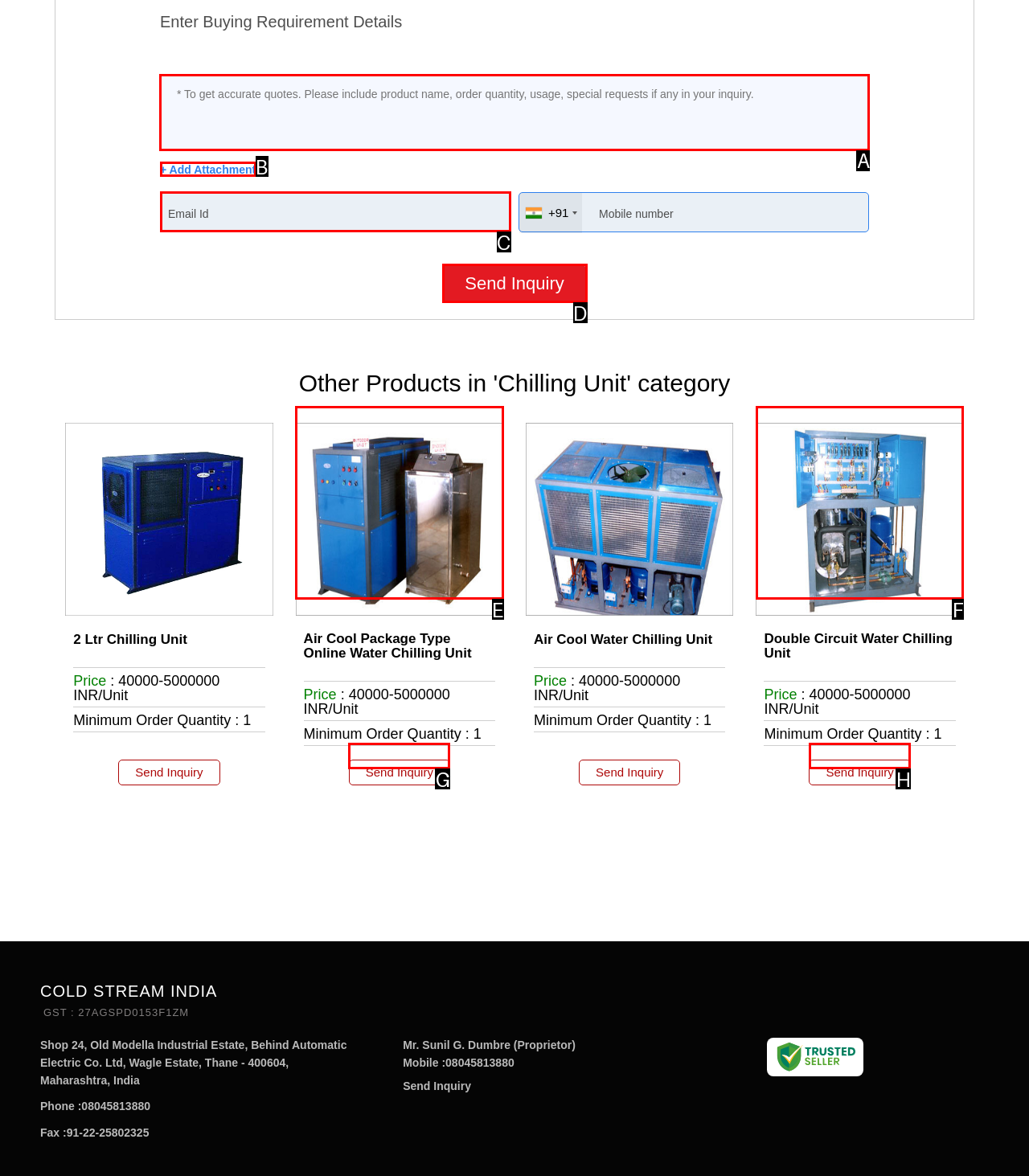Indicate which lettered UI element to click to fulfill the following task: Enter product details
Provide the letter of the correct option.

A